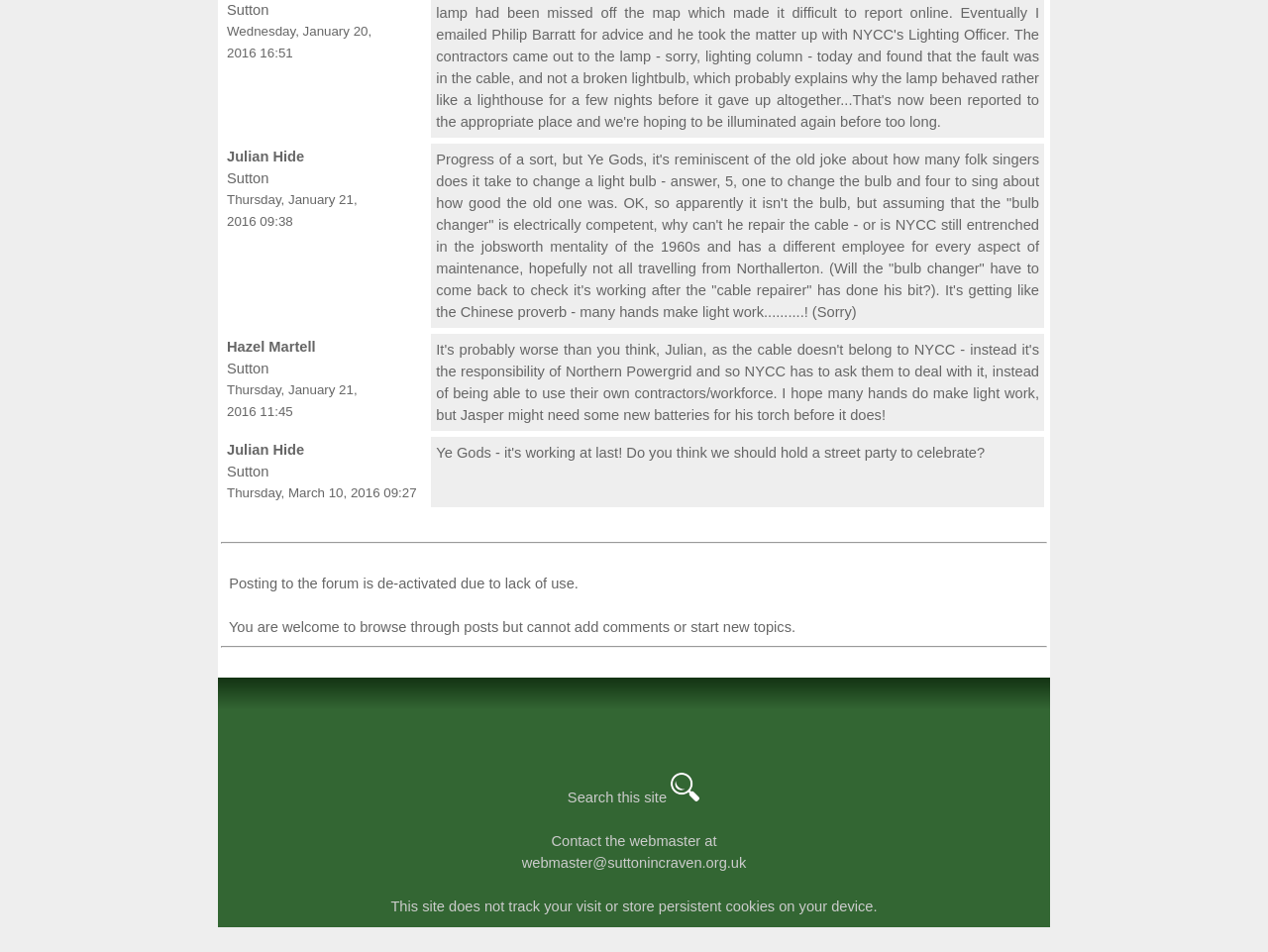Using the given description, provide the bounding box coordinates formatted as (top-left x, top-left y, bottom-right x, bottom-right y), with all values being floating point numbers between 0 and 1. Description: Search this site

[0.444, 0.808, 0.556, 0.846]